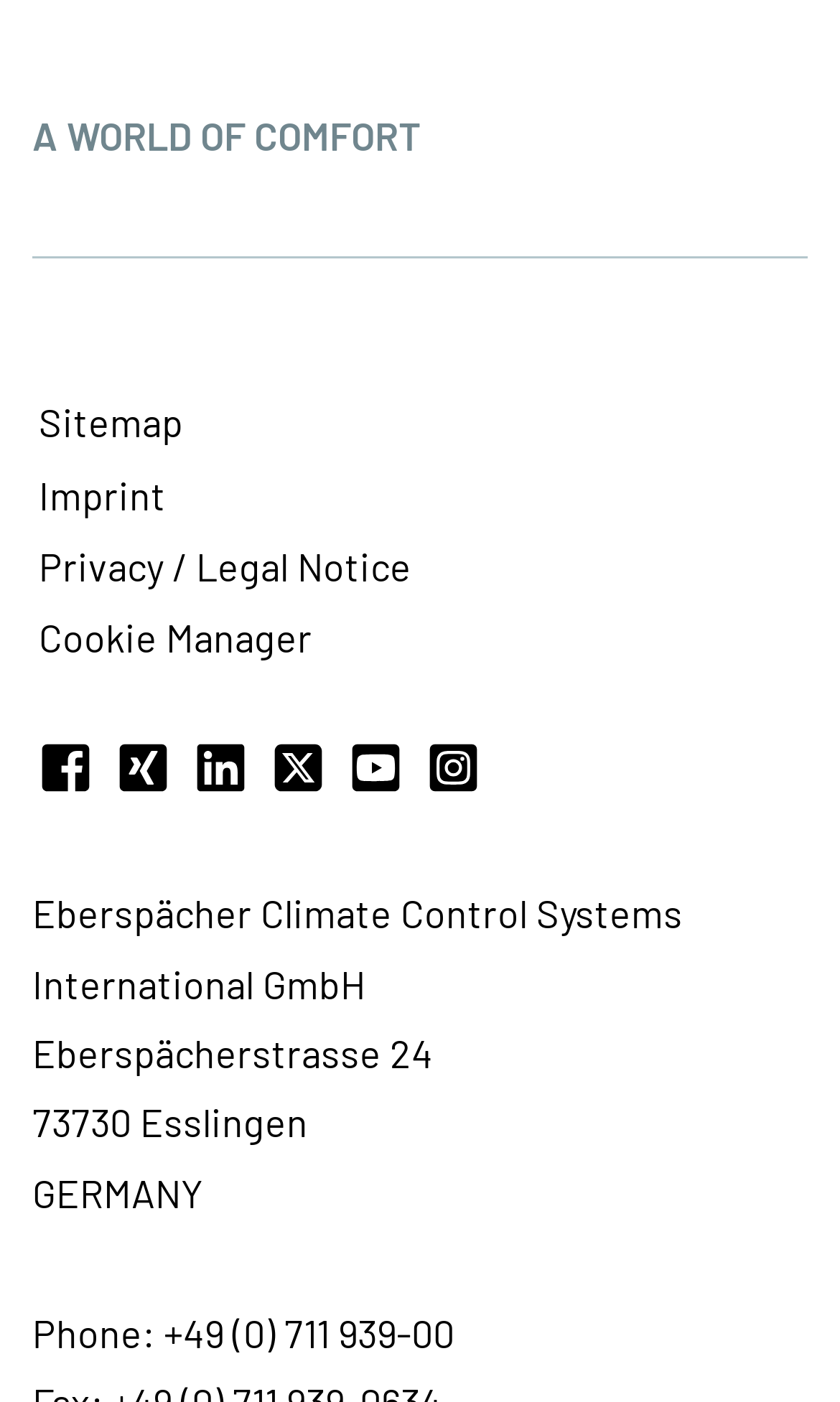Please determine the bounding box coordinates for the UI element described as: "Privacy / Legal Notice".

[0.046, 0.38, 0.49, 0.431]